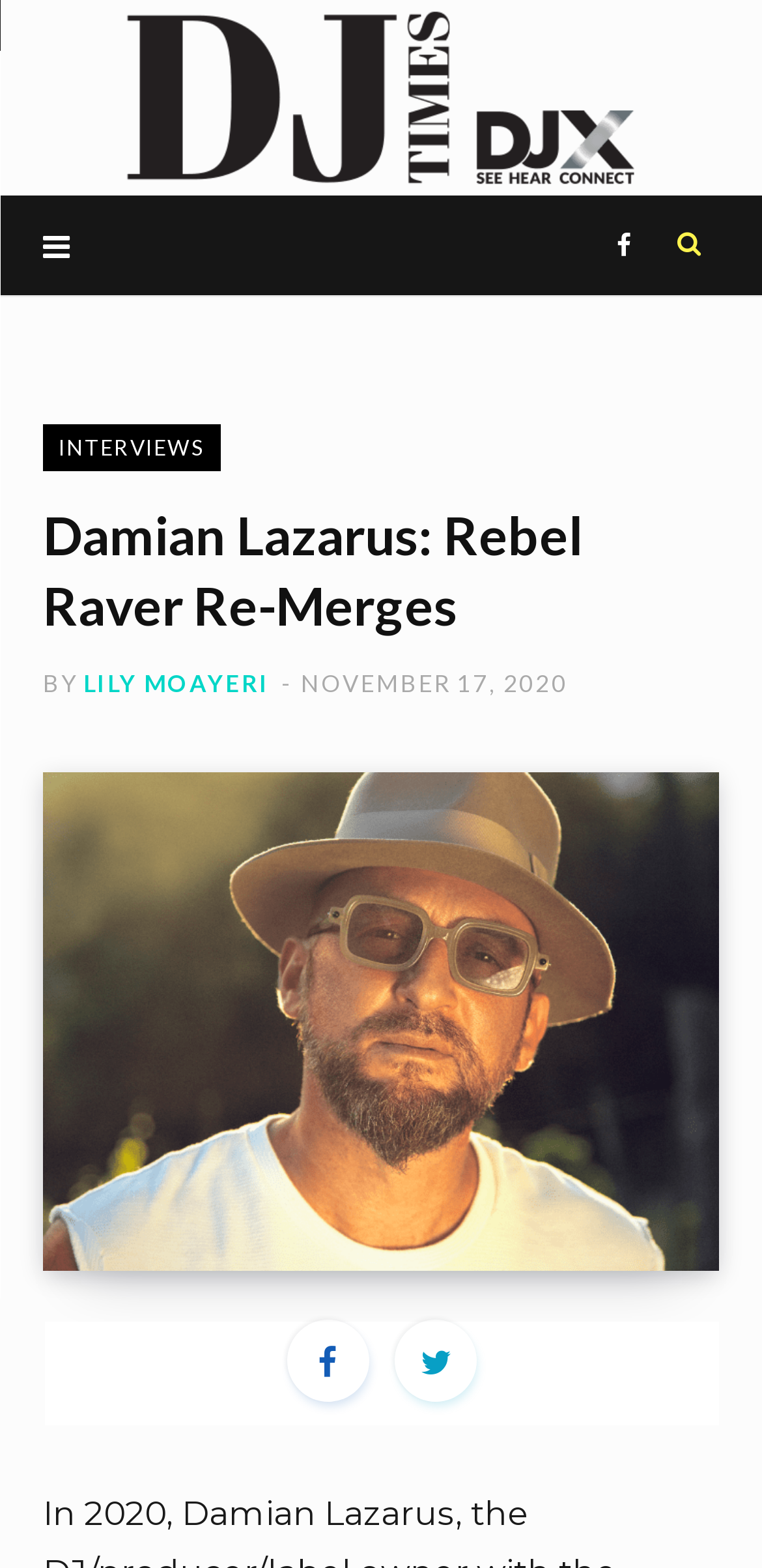Please determine the bounding box coordinates of the element's region to click in order to carry out the following instruction: "Read the interview with Damian Lazarus". The coordinates should be four float numbers between 0 and 1, i.e., [left, top, right, bottom].

[0.056, 0.492, 0.944, 0.81]